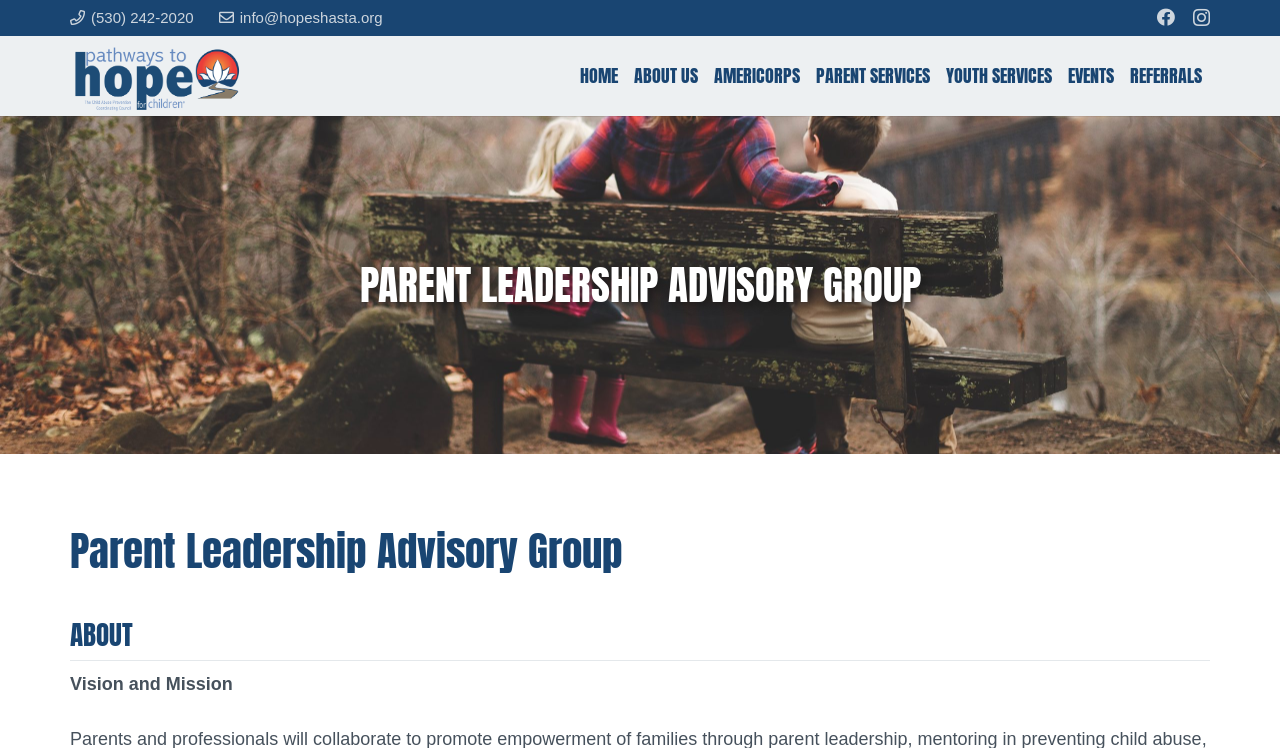How many main navigation links are there?
Using the information from the image, give a concise answer in one word or a short phrase.

7